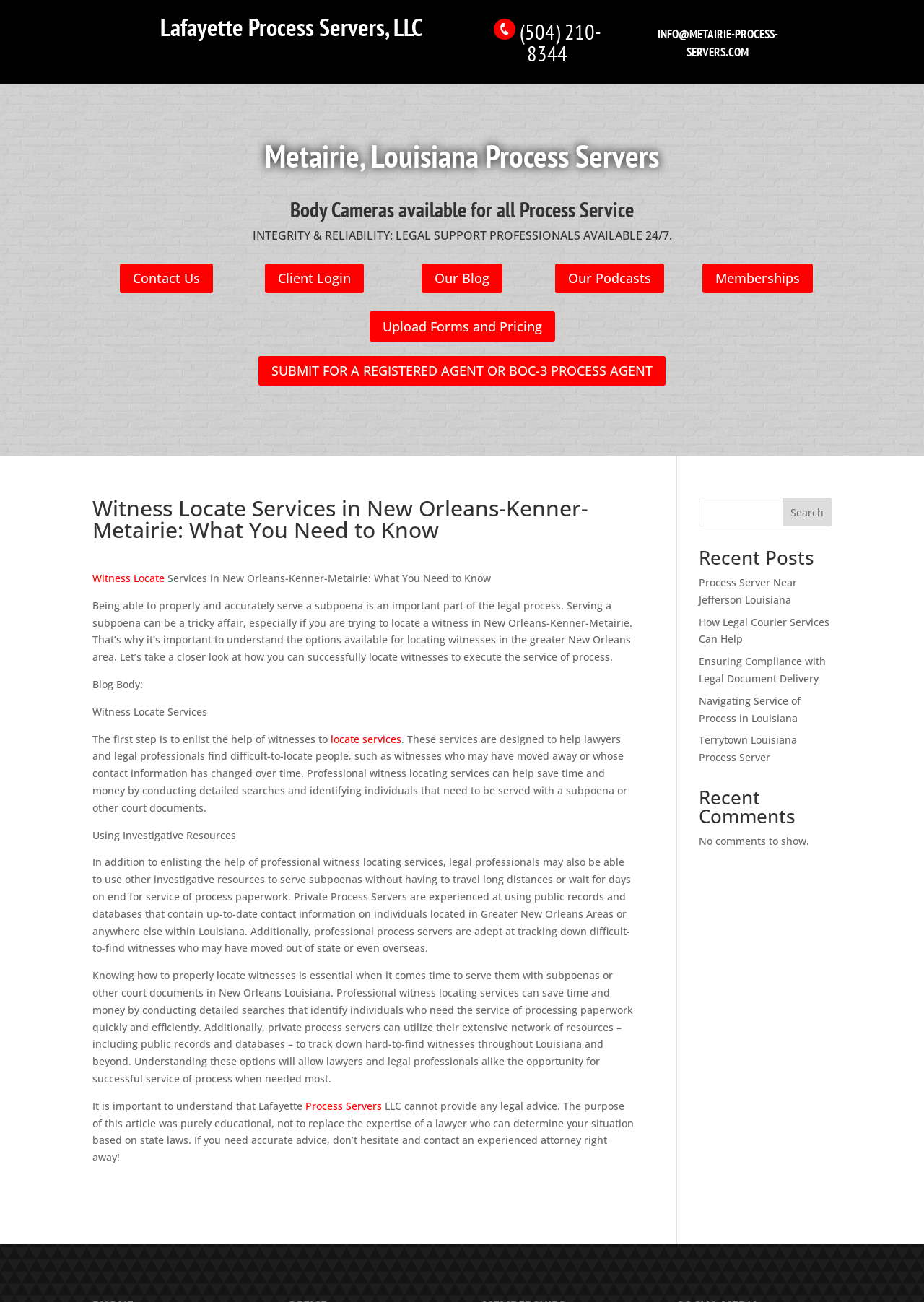Please locate the bounding box coordinates of the region I need to click to follow this instruction: "Read the 'Witness Locate Services' article".

[0.1, 0.382, 0.689, 0.421]